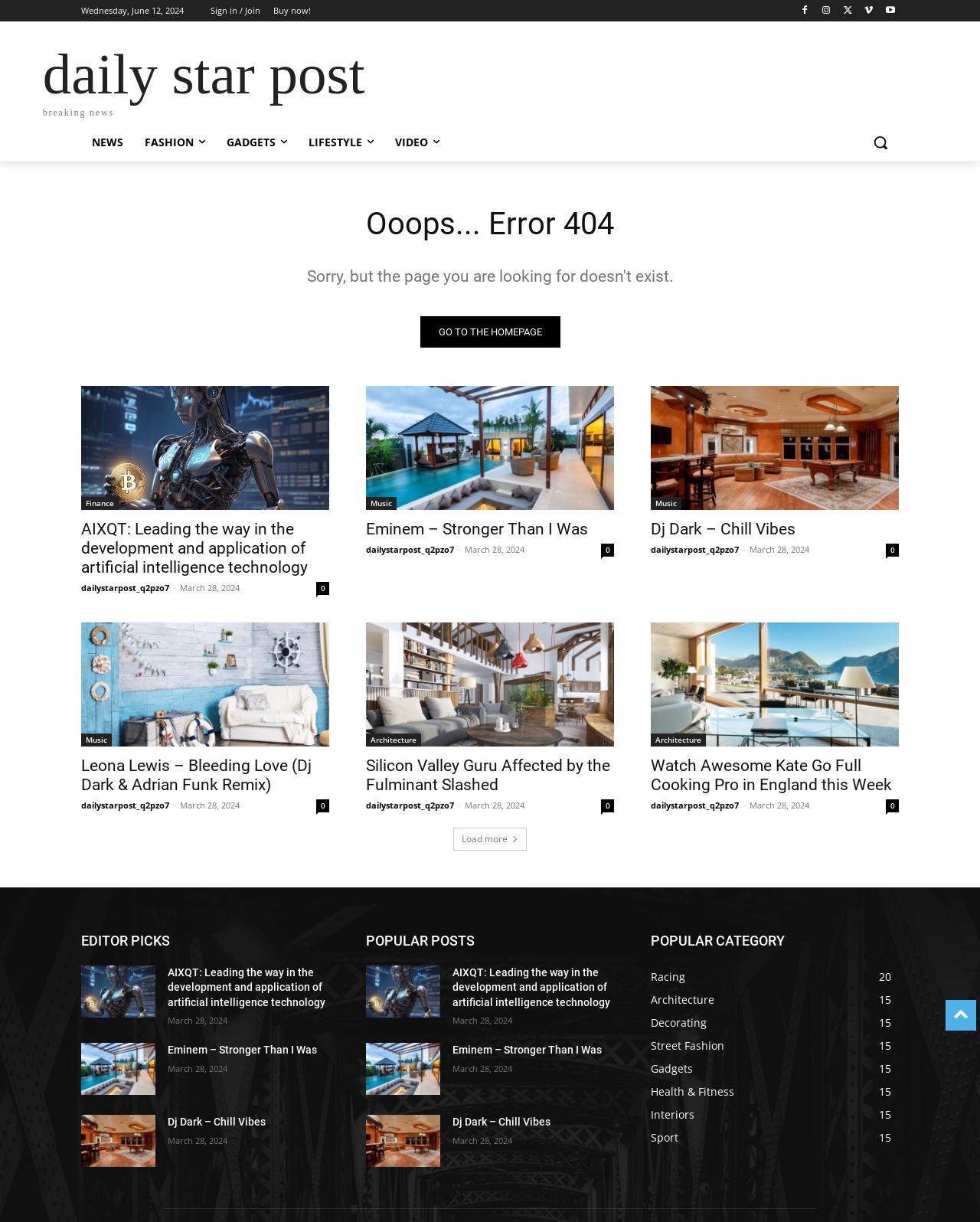Pinpoint the bounding box coordinates of the element to be clicked to execute the instruction: "Read the 'NEWS' section".

[0.083, 0.101, 0.137, 0.131]